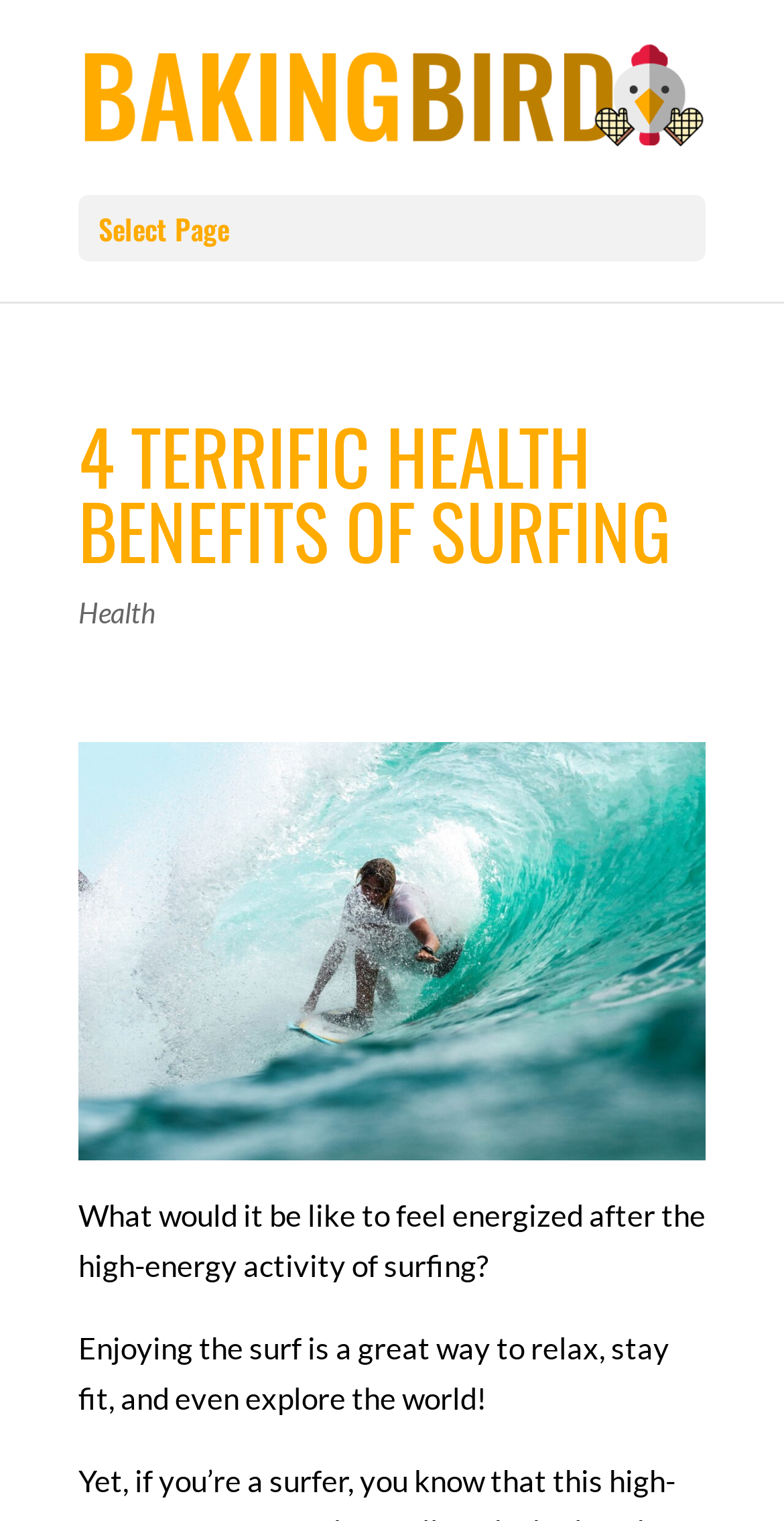What is the category of the article?
Refer to the image and provide a thorough answer to the question.

I determined the category of the article by looking at the link 'Health' located below the main heading, which suggests that the article is categorized under Health.